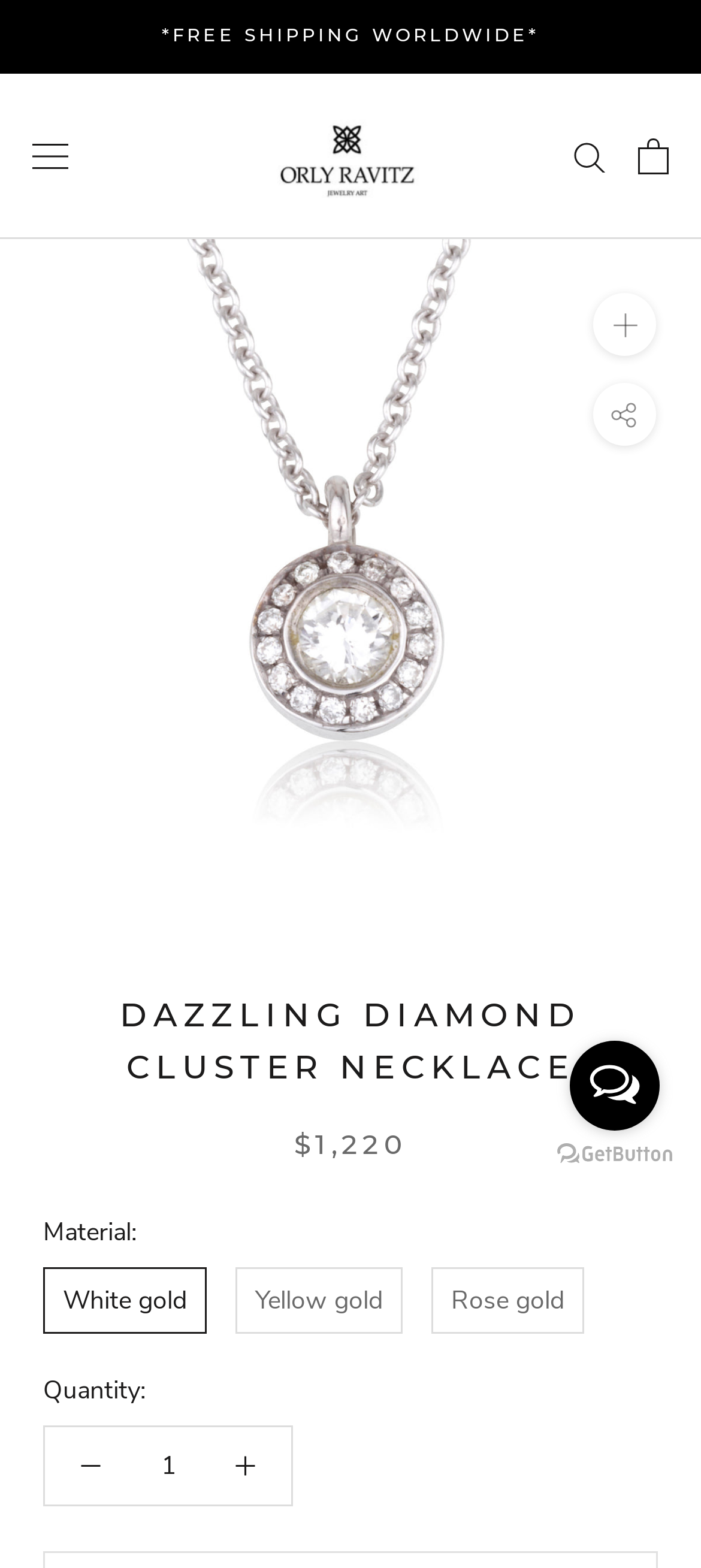Kindly determine the bounding box coordinates for the area that needs to be clicked to execute this instruction: "Open navigation".

[0.046, 0.091, 0.097, 0.108]